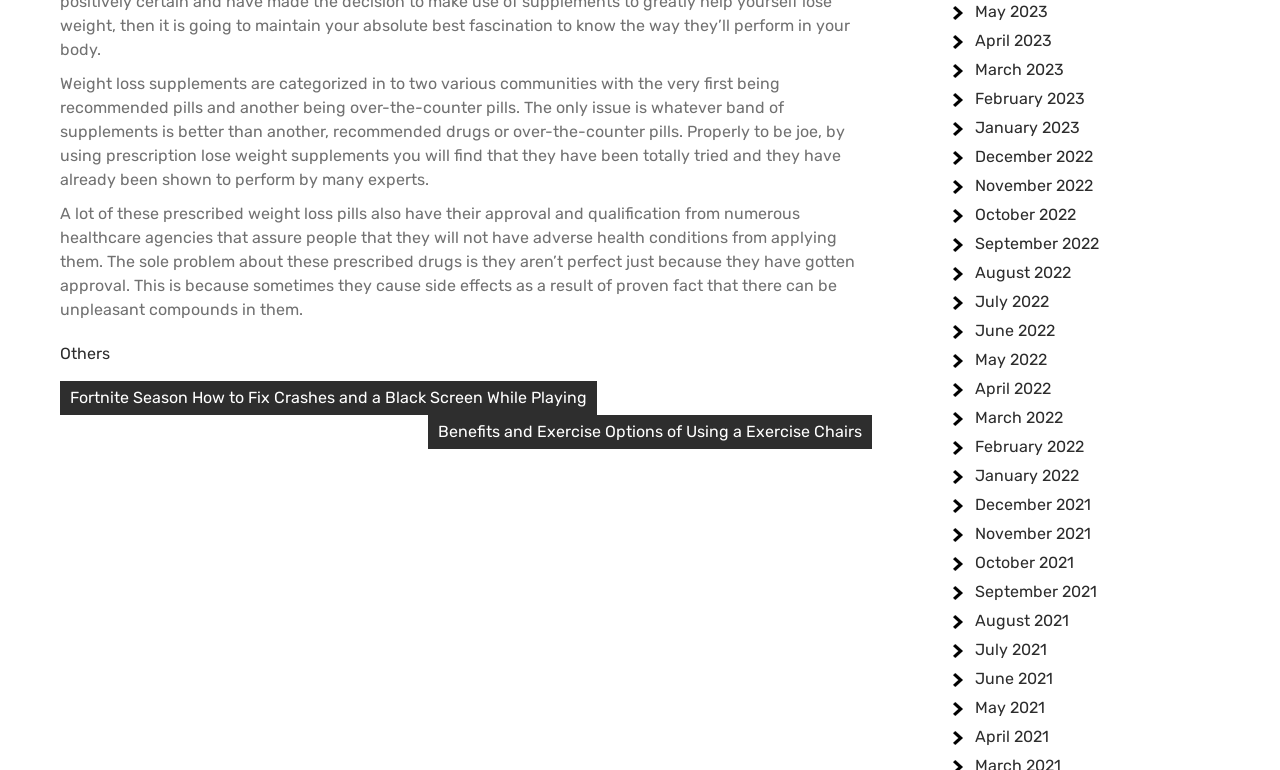Please provide a comprehensive answer to the question below using the information from the image: What type of pills are recommended by many experts?

The webpage mentions that 'by using prescription lose weight supplements you will find that they have been totally tried and they have already been shown to perform by many experts.' This implies that prescription weight loss pills are recommended by many experts.